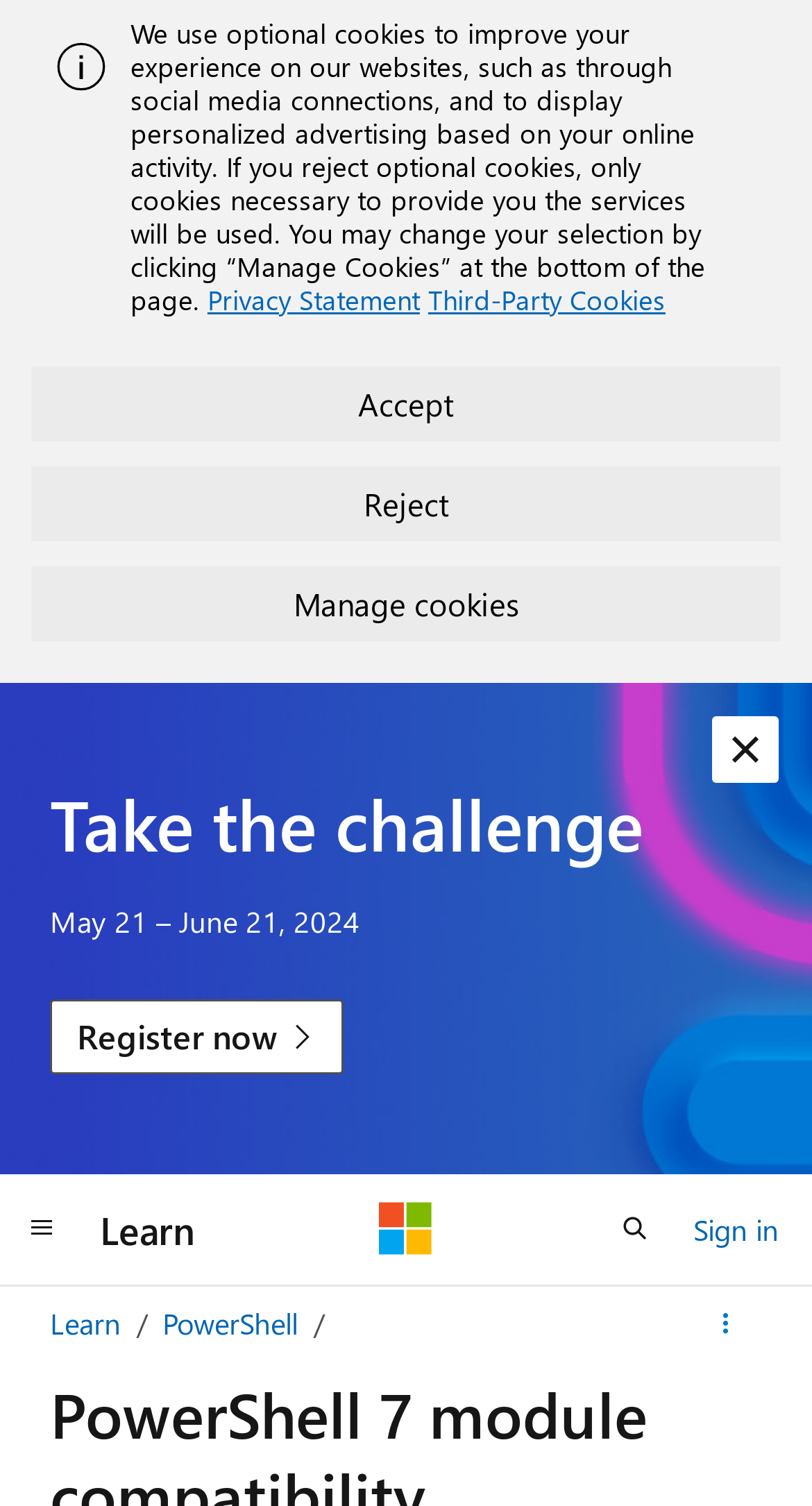What is the purpose of the 'Manage Cookies' button?
Please provide a comprehensive answer based on the contents of the image.

The 'Manage Cookies' button is located at the bottom of the page, and its purpose is to allow users to manage their cookie preferences. This is evident from the surrounding text, which explains the use of optional cookies and provides options to accept, reject, or manage them.